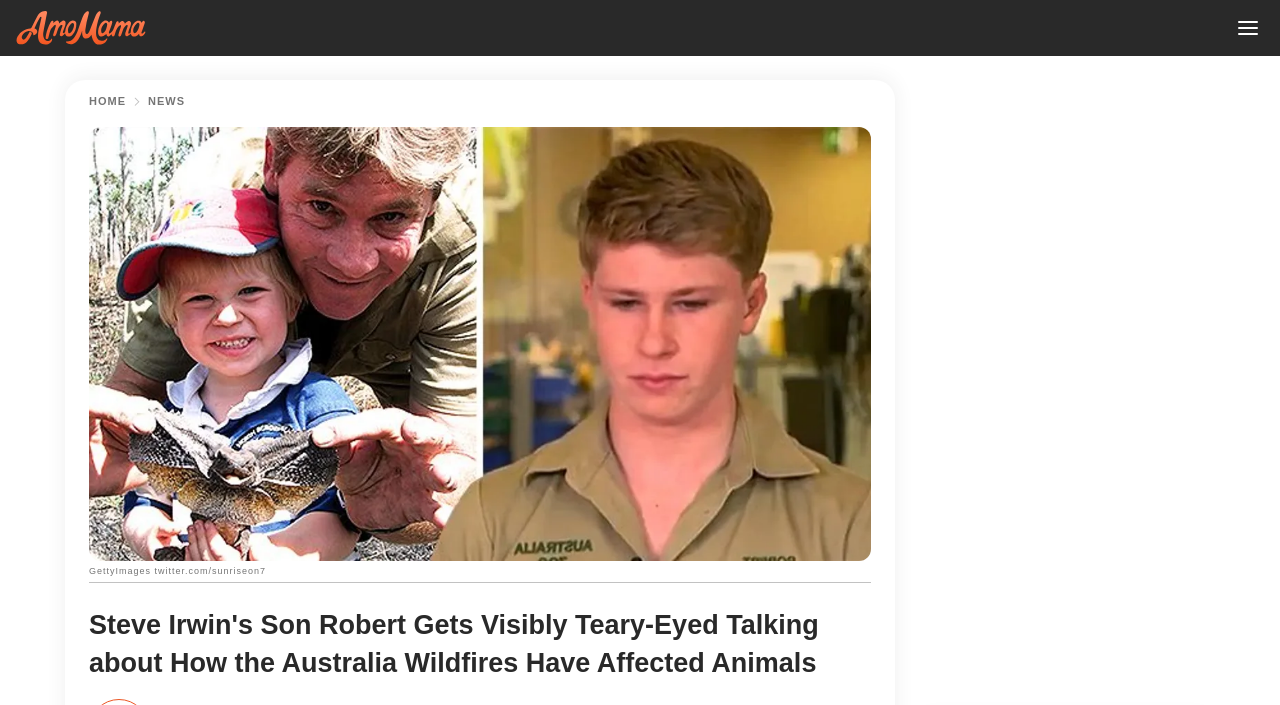Using the given description, provide the bounding box coordinates formatted as (top-left x, top-left y, bottom-right x, bottom-right y), with all values being floating point numbers between 0 and 1. Description: aria-label="logo"

[0.012, 0.016, 0.114, 0.064]